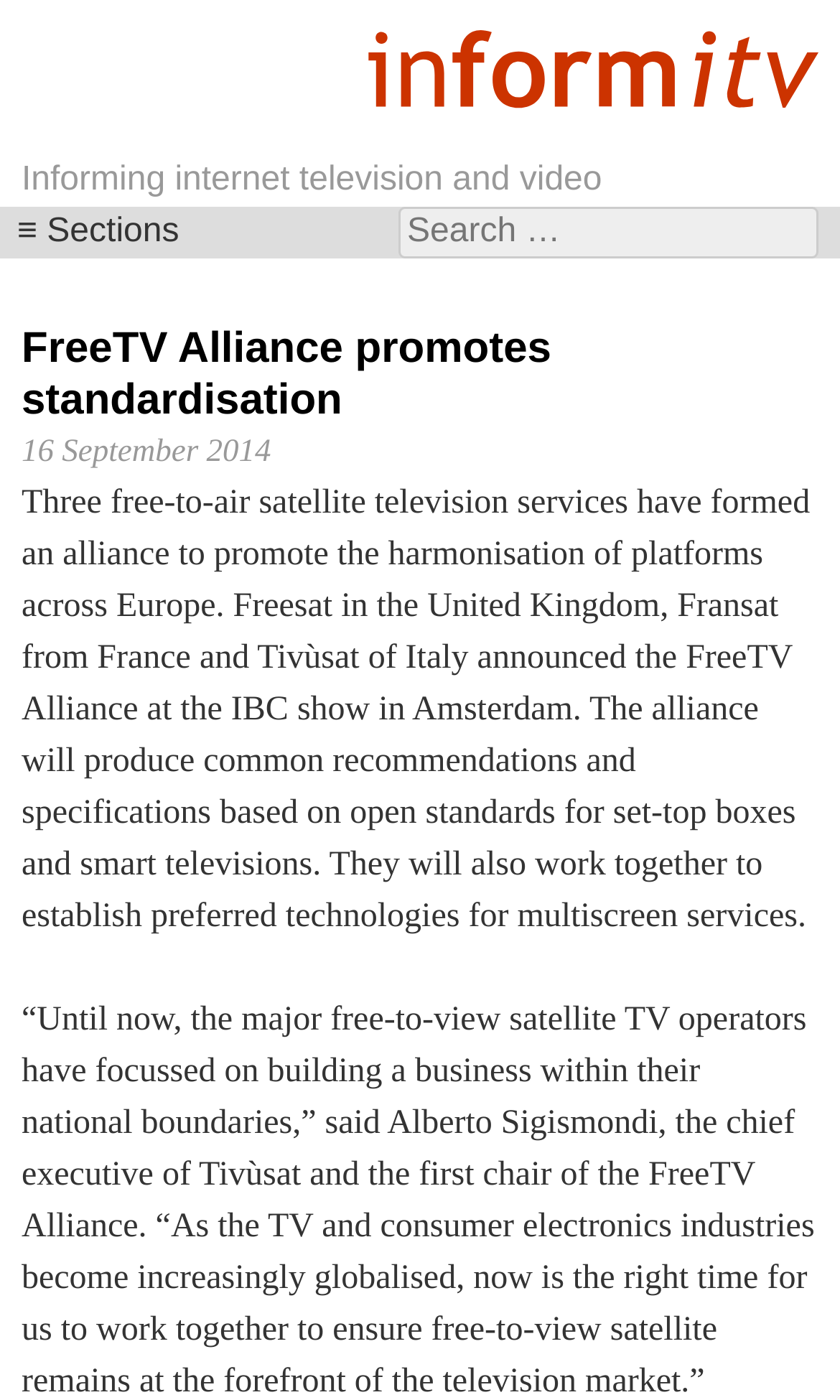Look at the image and write a detailed answer to the question: 
What is the purpose of the FreeTV Alliance?

I found the answer by reading the paragraph of text in the webpage, which states that the FreeTV Alliance aims to 'promote the harmonisation of platforms across Europe'. This indicates that the purpose of the alliance is to standardise platforms across different countries.